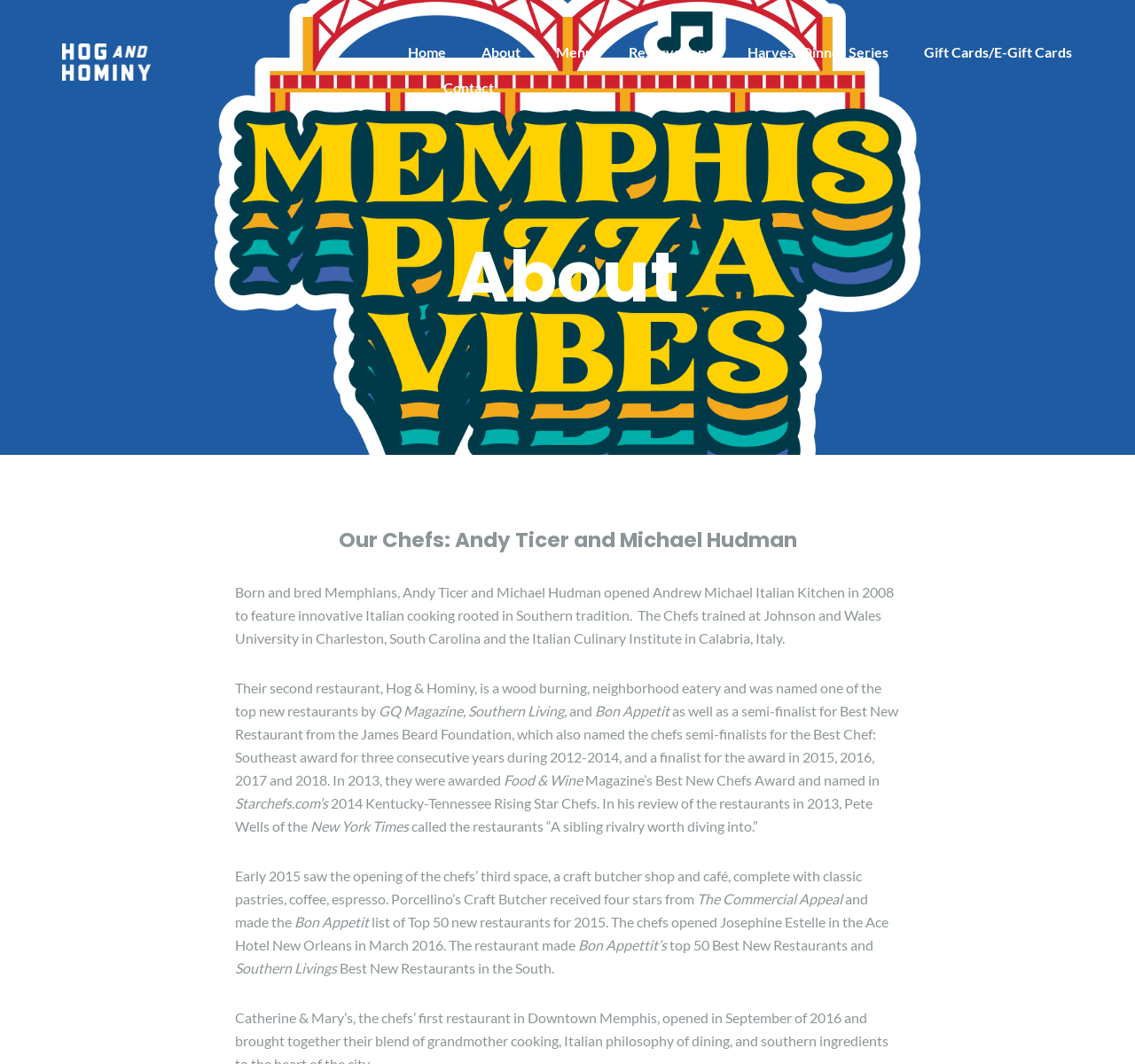Articulate a detailed summary of the webpage's content and design.

The webpage is about the "About" section of Hog & Hominy, a restaurant. At the top left, there is a logo of Hog & Hominy, accompanied by a link to the homepage. To the right of the logo, there is a navigation menu with links to different sections of the website, including Home, About, Menu, Reservations, Harvest Dinner Series, Gift Cards/E-Gift Cards, and Contact.

Below the navigation menu, there is a heading that reads "About". This section is dedicated to the chefs, Andy Ticer and Michael Hudman, who opened Andrew Michael Italian Kitchen in 2008. The text describes their background, training, and achievements, including being named one of the top new restaurants by GQ Magazine, Southern Living, and Bon Appetit, and receiving awards from the James Beard Foundation and Food & Wine Magazine.

The text is divided into paragraphs, with some sections highlighted in bold font. There are no images on the page besides the logo at the top. The layout is clean, with ample whitespace between sections, making it easy to read and navigate.